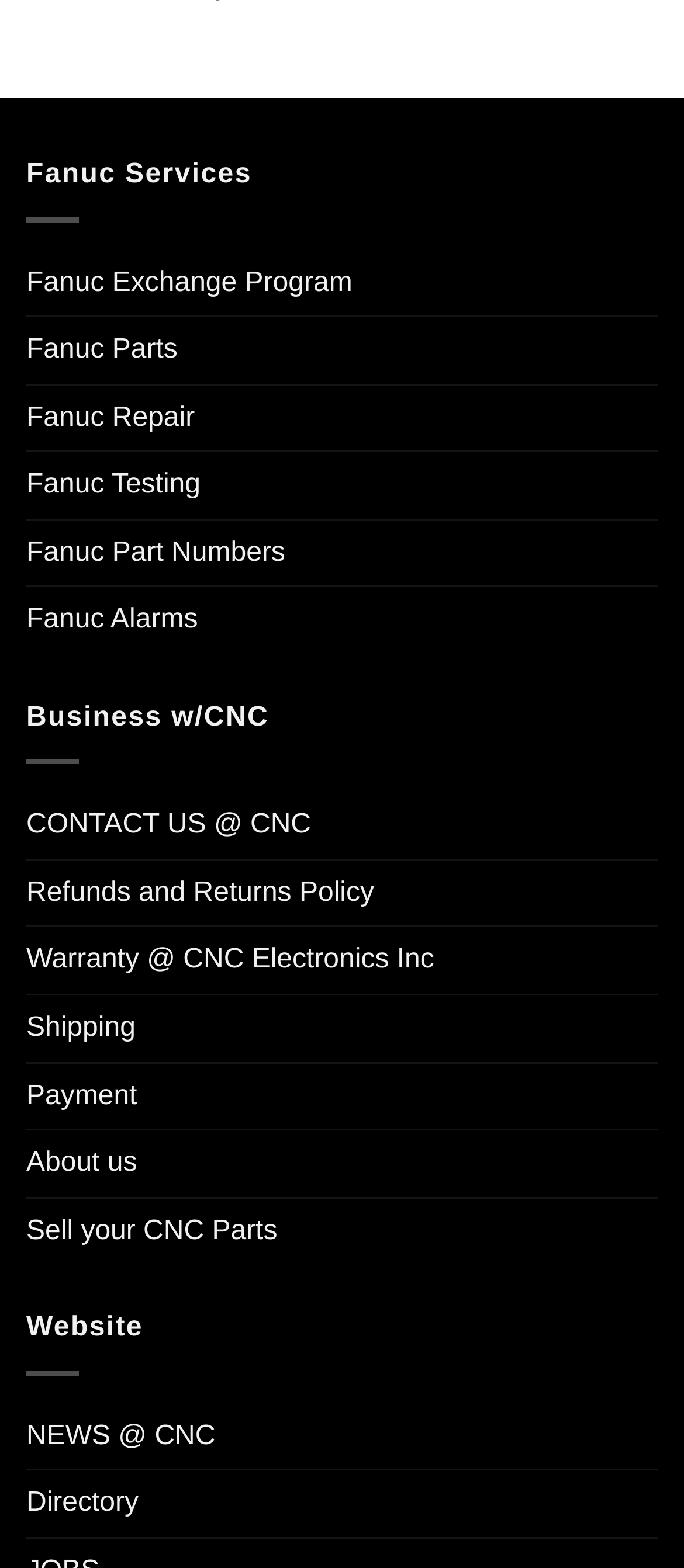Based on the element description: "About us", identify the UI element and provide its bounding box coordinates. Use four float numbers between 0 and 1, [left, top, right, bottom].

[0.038, 0.721, 0.2, 0.763]